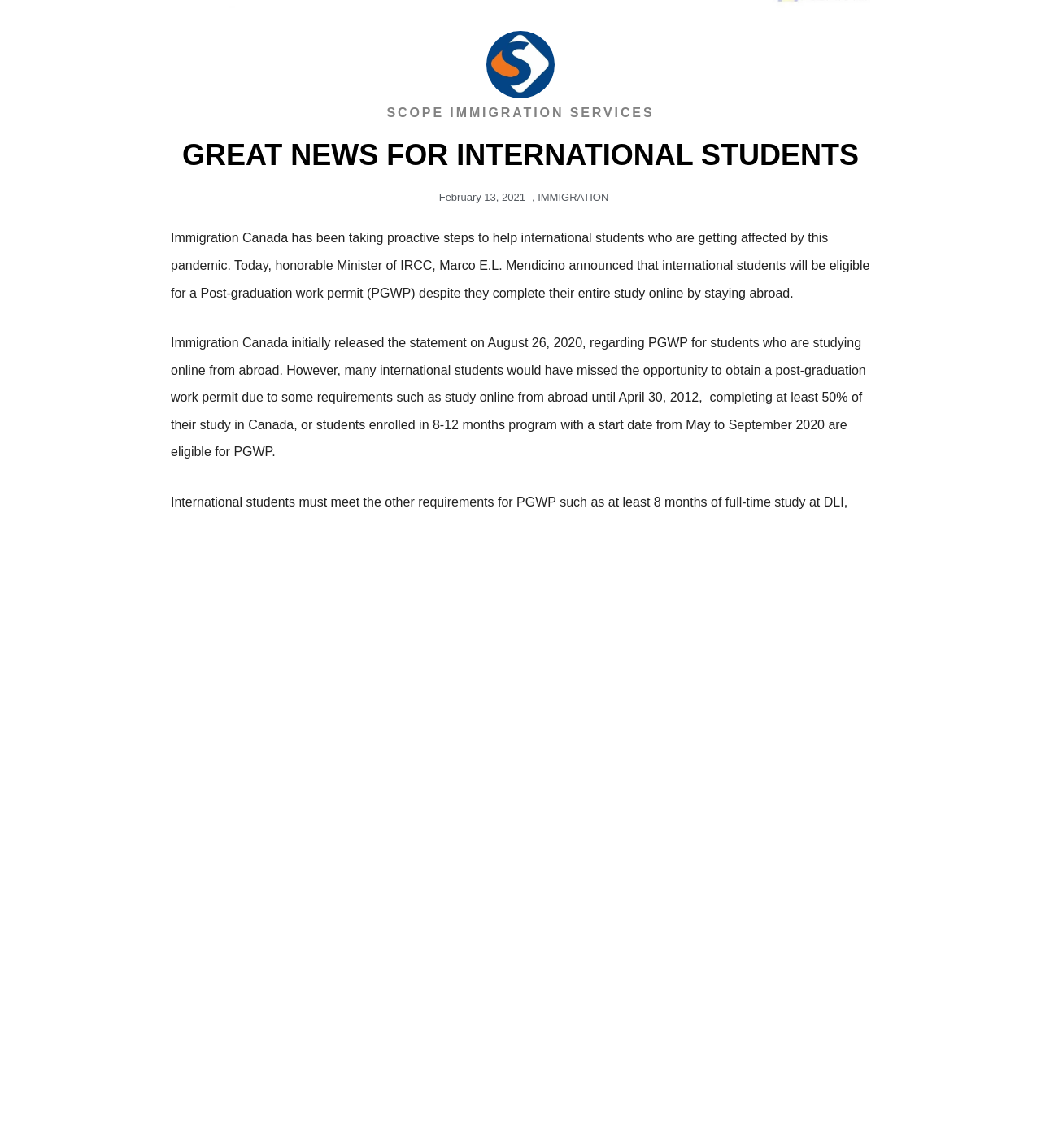Provide the bounding box coordinates of the UI element that matches the description: "Facebook".

[0.771, 0.958, 0.81, 0.993]